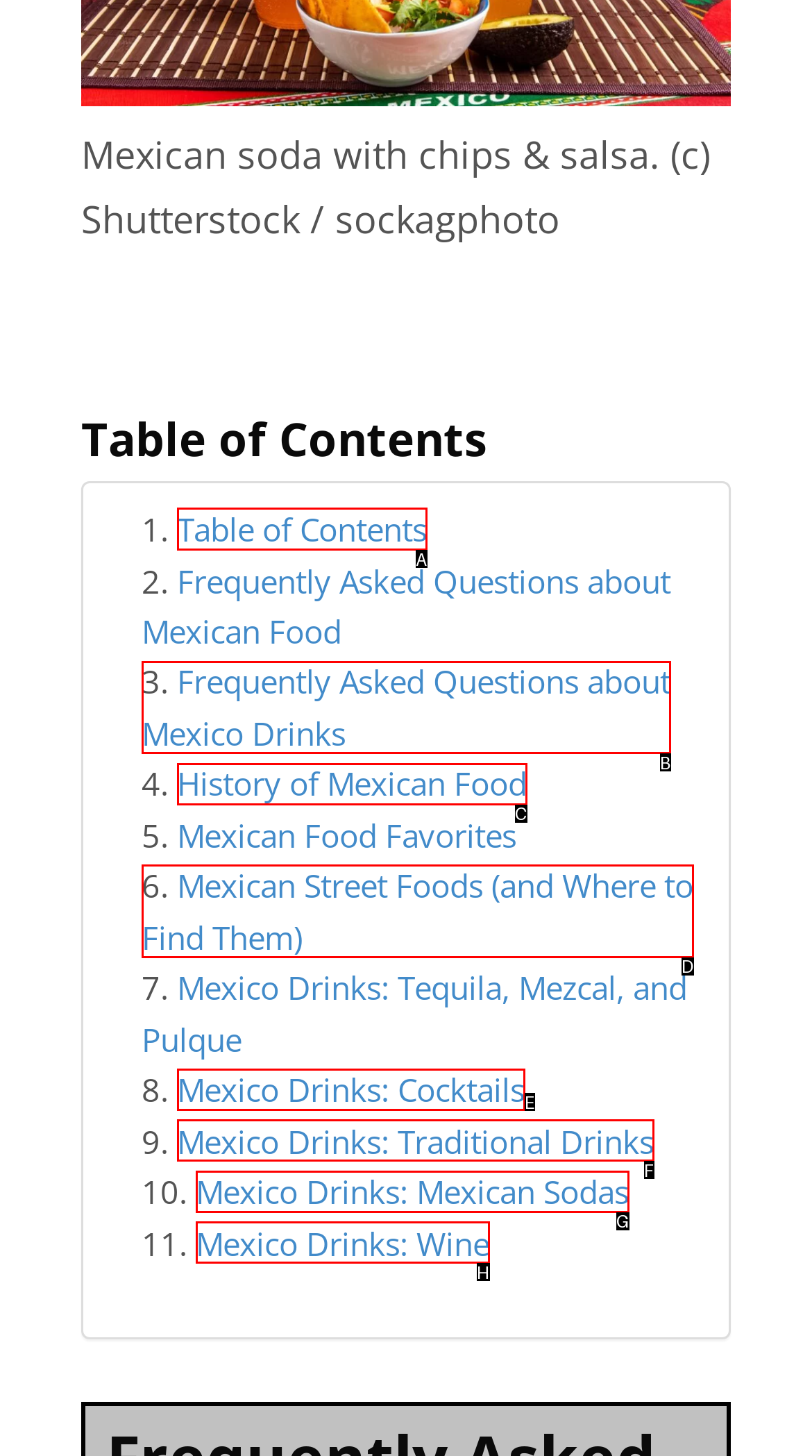Select the HTML element to finish the task: Click on 'Table of Contents' Reply with the letter of the correct option.

A